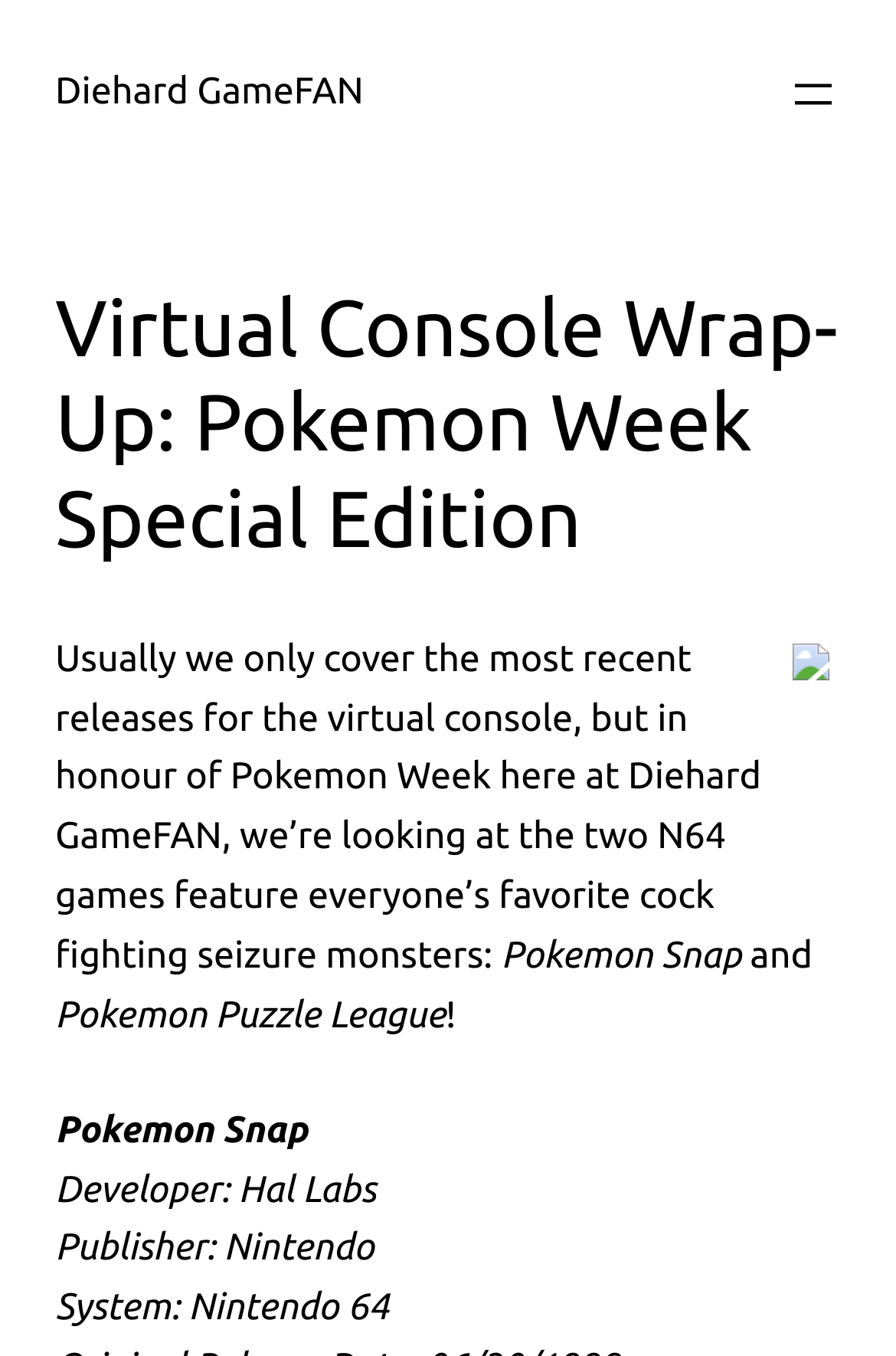Please find and provide the title of the webpage.

Virtual Console Wrap-Up: Pokemon Week Special Edition